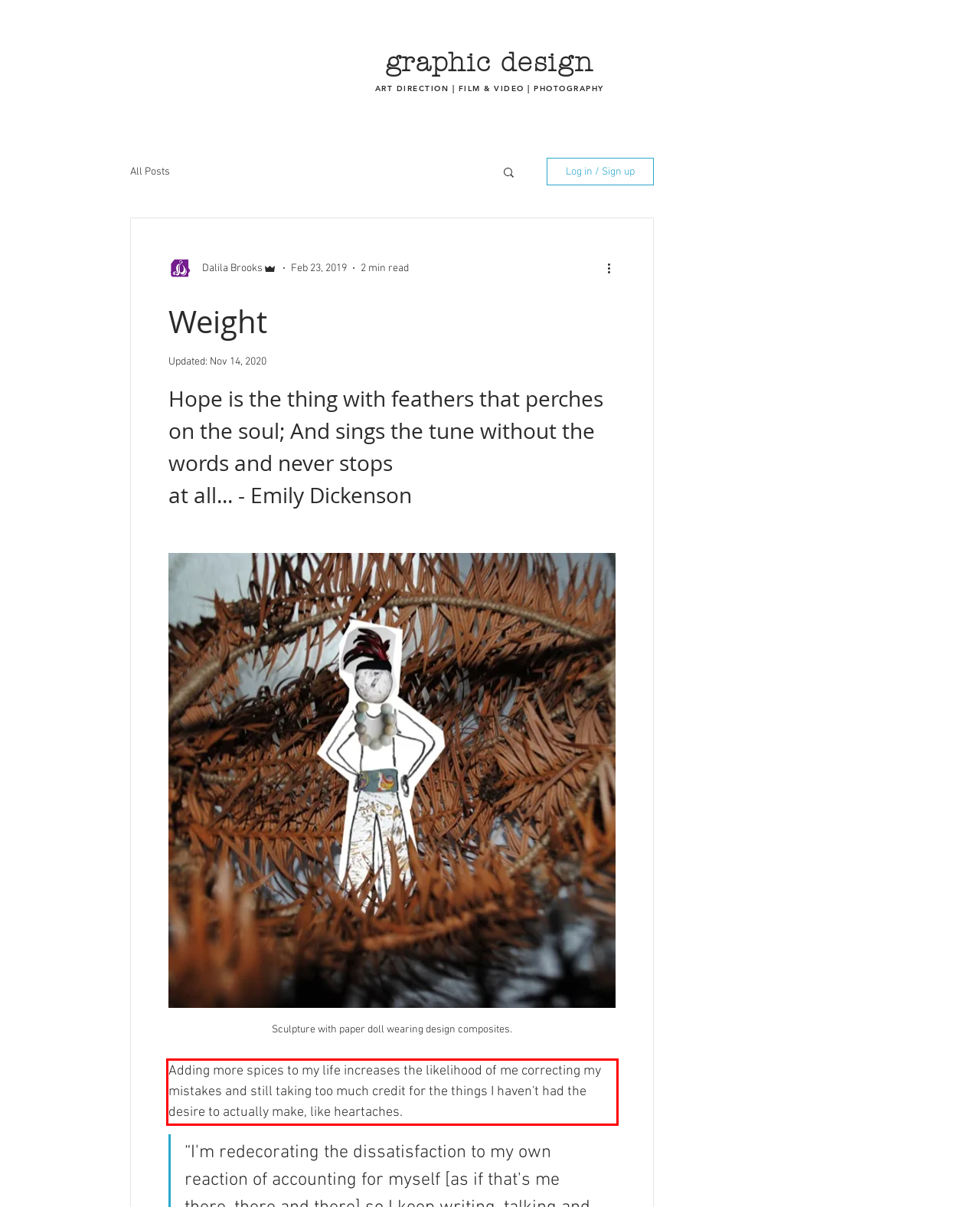Please analyze the provided webpage screenshot and perform OCR to extract the text content from the red rectangle bounding box.

Adding more spices to my life increases the likelihood of me correcting my mistakes and still taking too much credit for the things I haven't had the desire to actually make, like heartaches.